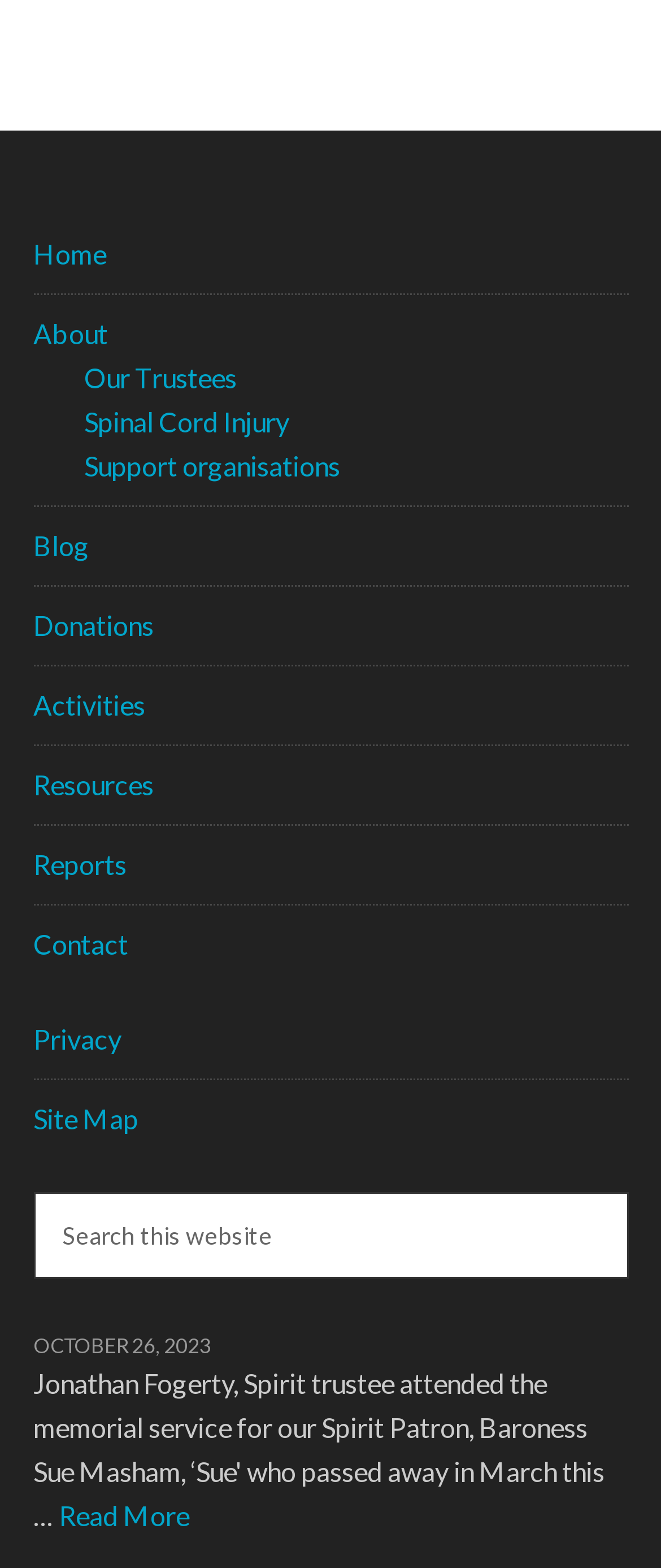Identify the bounding box coordinates of the region that should be clicked to execute the following instruction: "read more about Baroness Masham Memorial Service".

[0.088, 0.957, 0.286, 0.977]